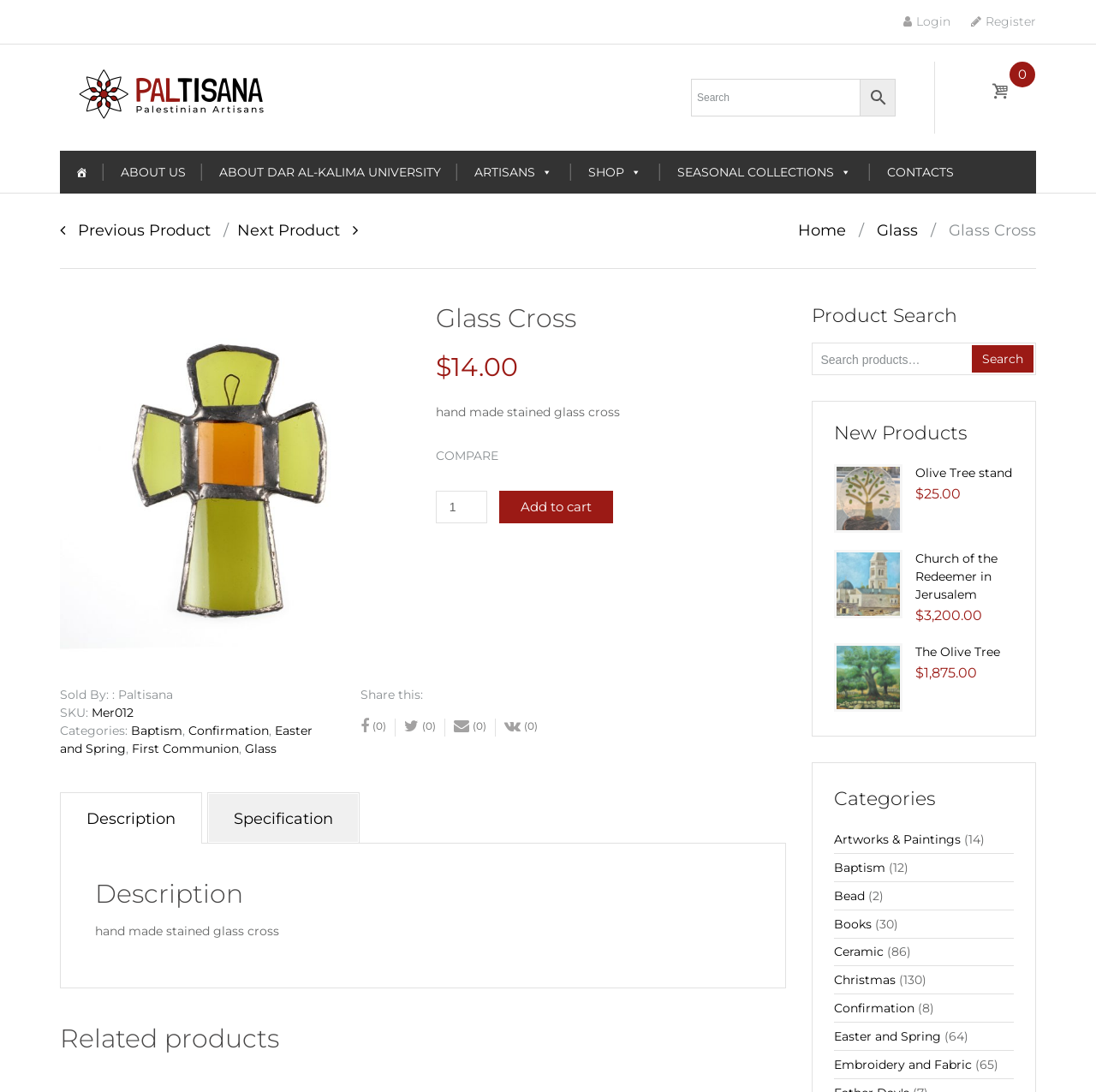Extract the bounding box coordinates of the UI element described: "Angie J". Provide the coordinates in the format [left, top, right, bottom] with values ranging from 0 to 1.

None